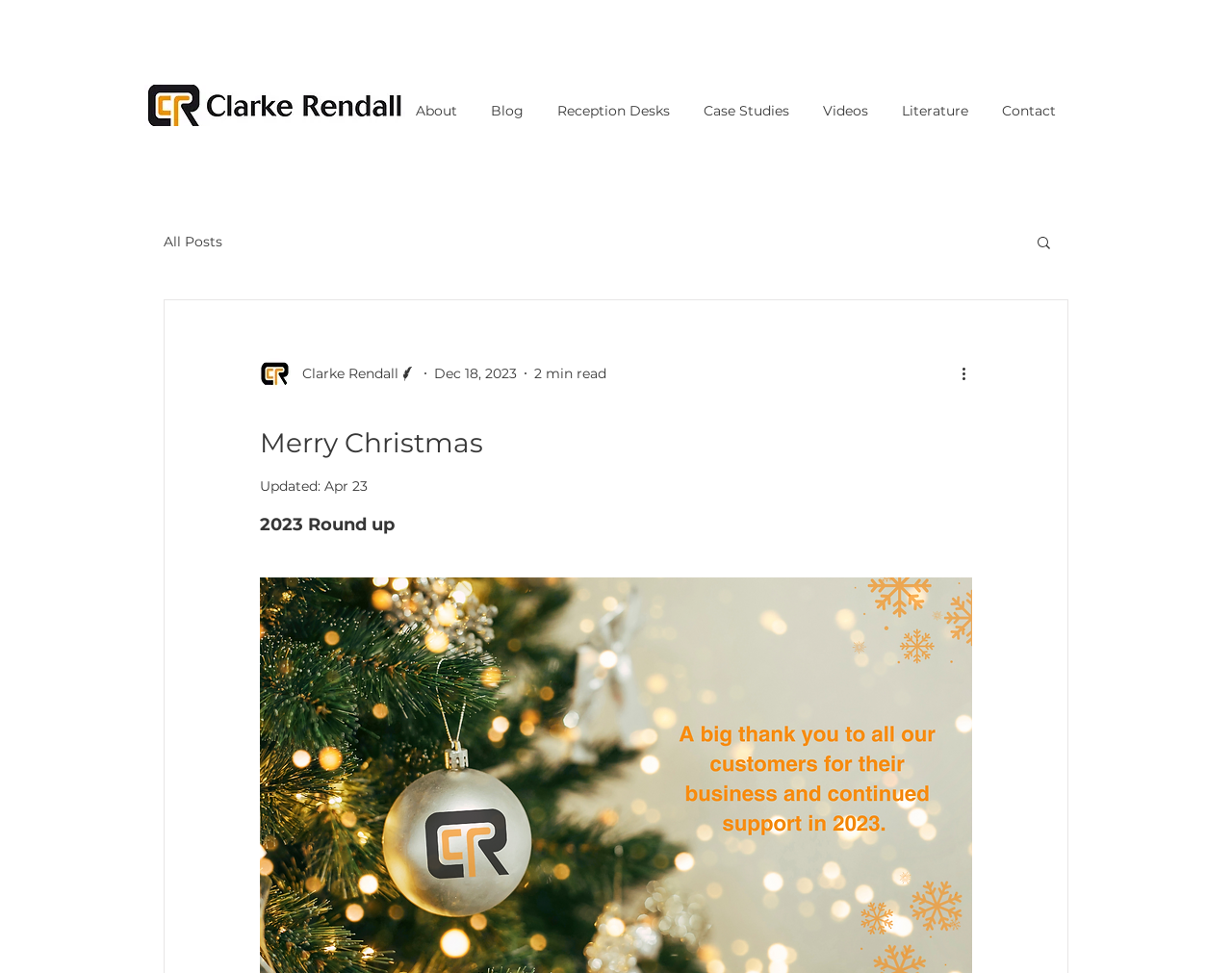Using the information in the image, give a comprehensive answer to the question: 
How many links are in the navigation 'Site'?

I counted the number of link elements under the navigation element 'Site', which are 'About', 'Blog', 'Reception Desks', 'Case Studies', 'Videos', 'Literature', and 'Contact'.